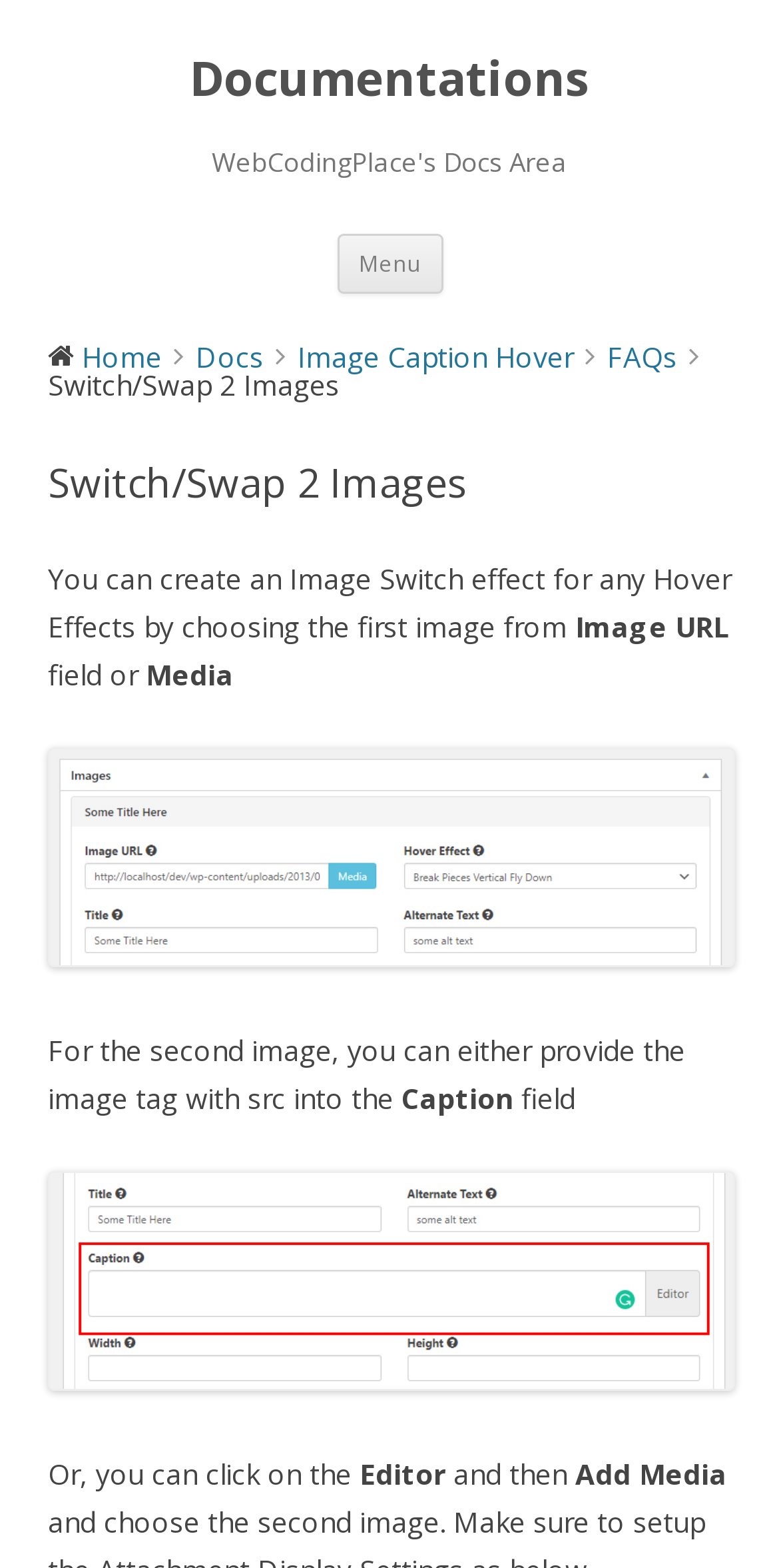Explain the webpage in detail, including its primary components.

The webpage is a documentation page for "Switch/Swap 2 Images" with a focus on providing instructions and guidelines. At the top, there is a heading that reads "Documentations" with a link to the same title. Below it, there is another heading that says "WebCodingPlace's Docs Area". 

To the right of the "WebCodingPlace's Docs Area" heading, there is a button labeled "Menu". Next to the button, there is a link that says "Skip to content". 

Below the "Skip to content" link, there are five links arranged horizontally: "Home", "Docs", "Image Caption Hover", and "FAQs". 

The main content of the page starts with a heading that says "Switch/Swap 2 Images" followed by a paragraph of text that explains how to create an Image Switch effect. Below this paragraph, there are several lines of text that provide more detailed instructions, including fields to input "Image URL" and "Caption", and a button to "Add Media". The text is organized into sections with clear headings and concise language, making it easy to follow along.